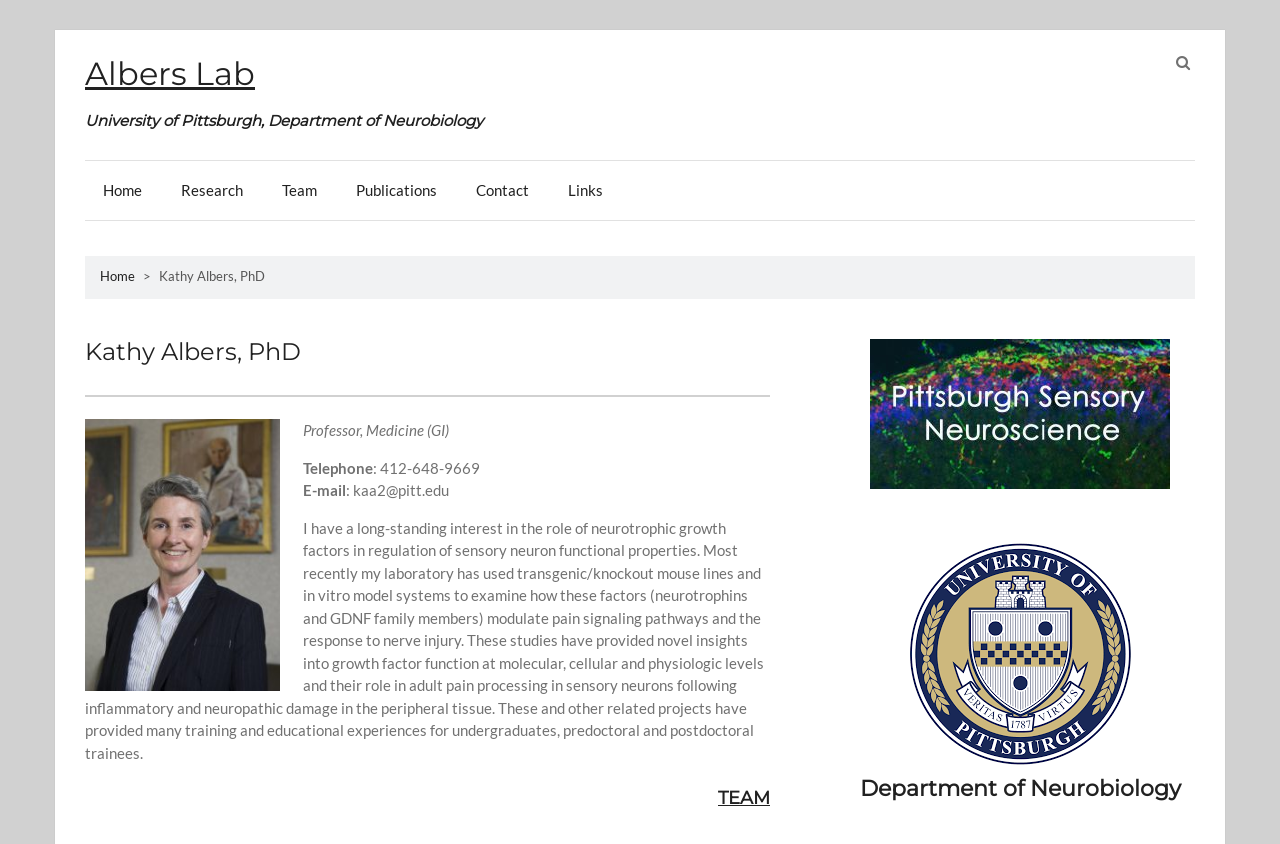Please specify the bounding box coordinates of the region to click in order to perform the following instruction: "View the research page".

[0.127, 0.19, 0.204, 0.261]